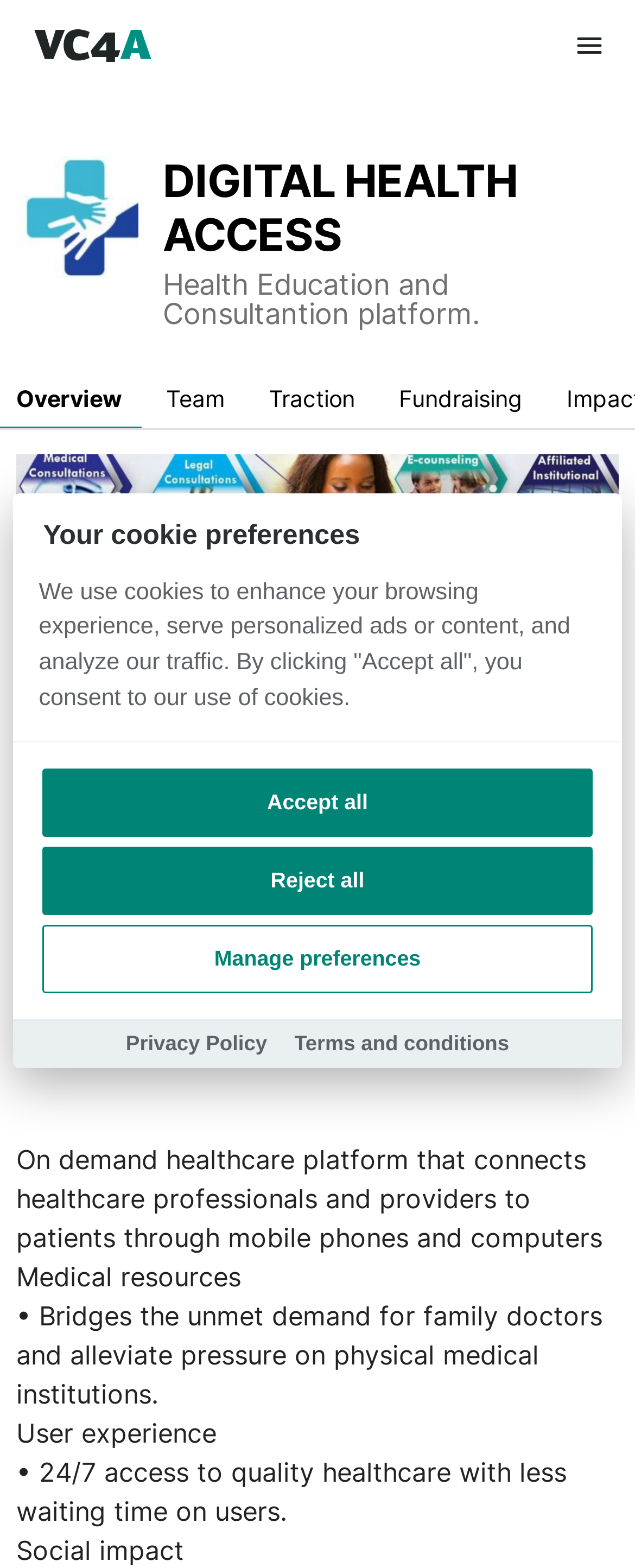What is the purpose of the platform?
Using the screenshot, give a one-word or short phrase answer.

Connect healthcare professionals and providers to patients